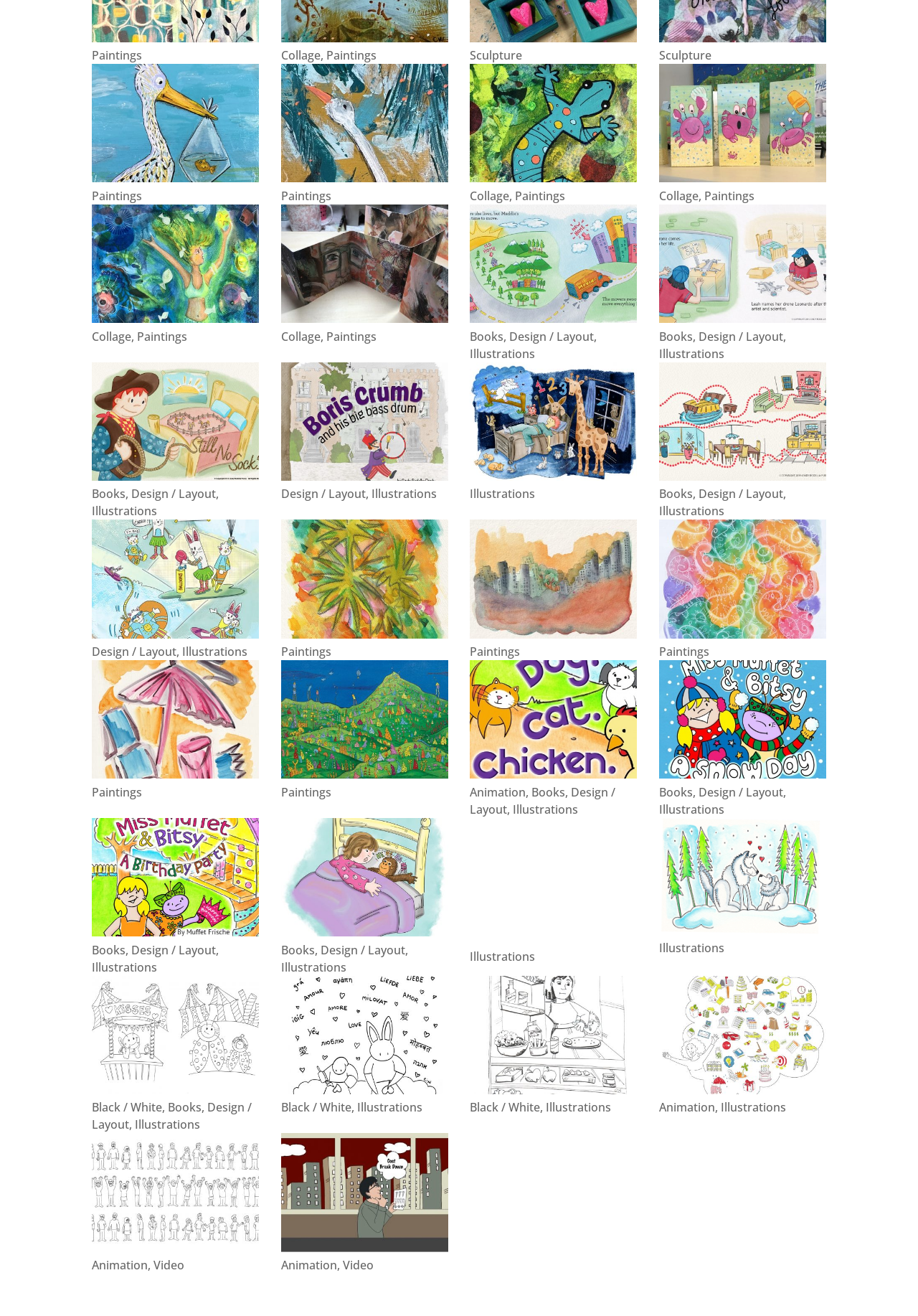Please indicate the bounding box coordinates for the clickable area to complete the following task: "Explore Sculpture". The coordinates should be specified as four float numbers between 0 and 1, i.e., [left, top, right, bottom].

[0.512, 0.036, 0.569, 0.048]